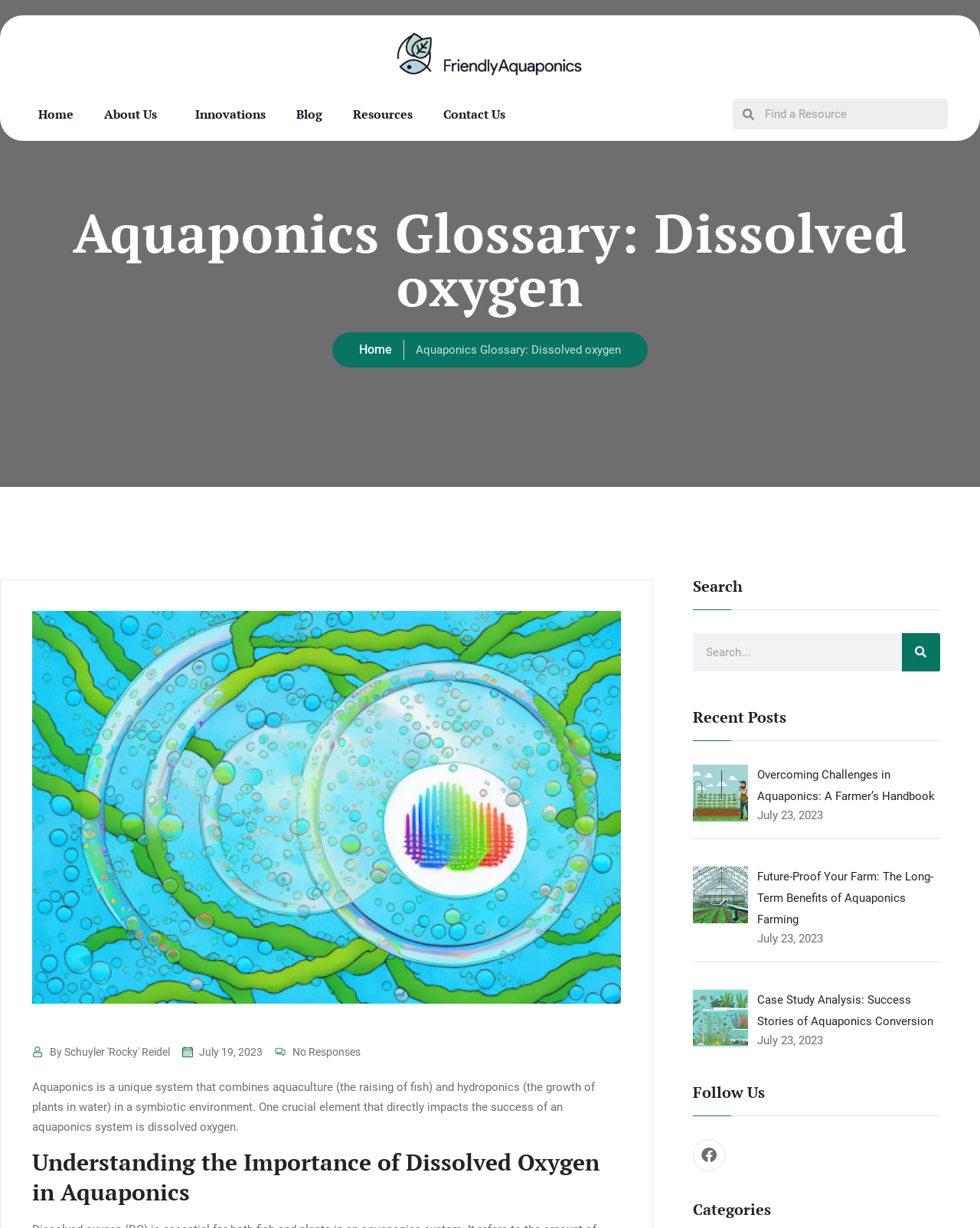Could you find the bounding box coordinates of the clickable area to complete this instruction: "Read the article about overcoming challenges in aquaponics"?

[0.773, 0.625, 0.954, 0.654]